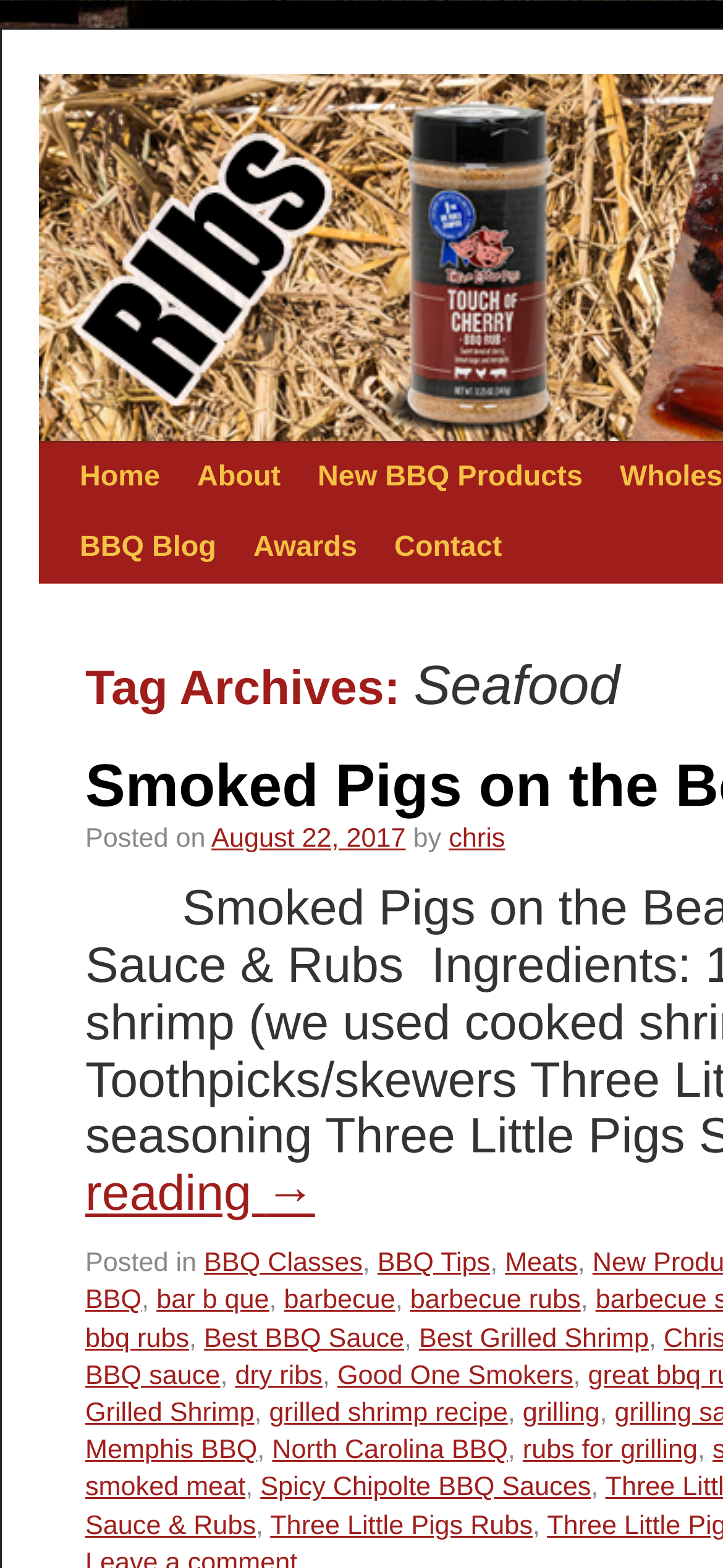Identify the bounding box coordinates of the clickable region necessary to fulfill the following instruction: "read about awards". The bounding box coordinates should be four float numbers between 0 and 1, i.e., [left, top, right, bottom].

[0.325, 0.327, 0.52, 0.372]